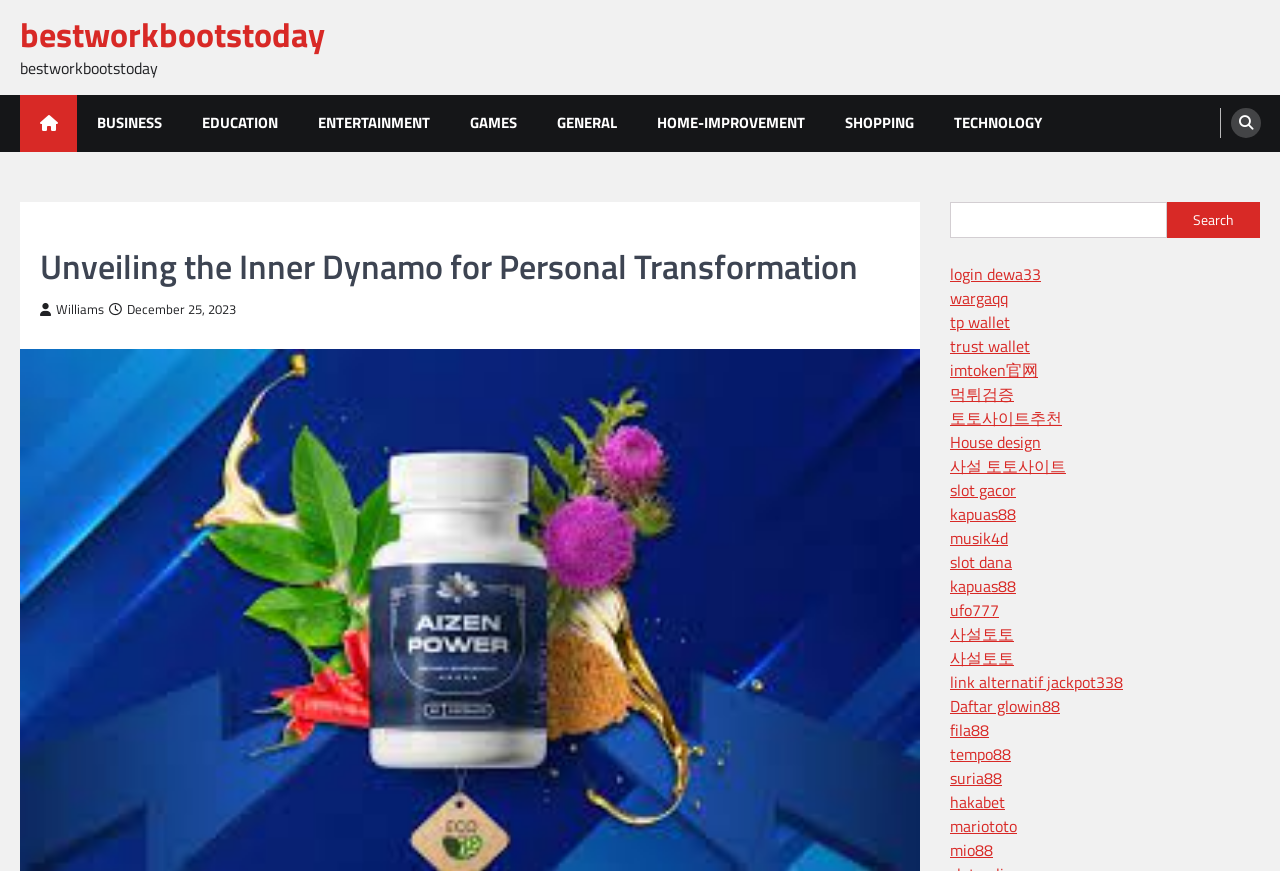Determine the bounding box coordinates of the UI element described below. Use the format (top-left x, top-left y, bottom-right x, bottom-right y) with floating point numbers between 0 and 1: Daftar glowin88

[0.742, 0.796, 0.828, 0.824]